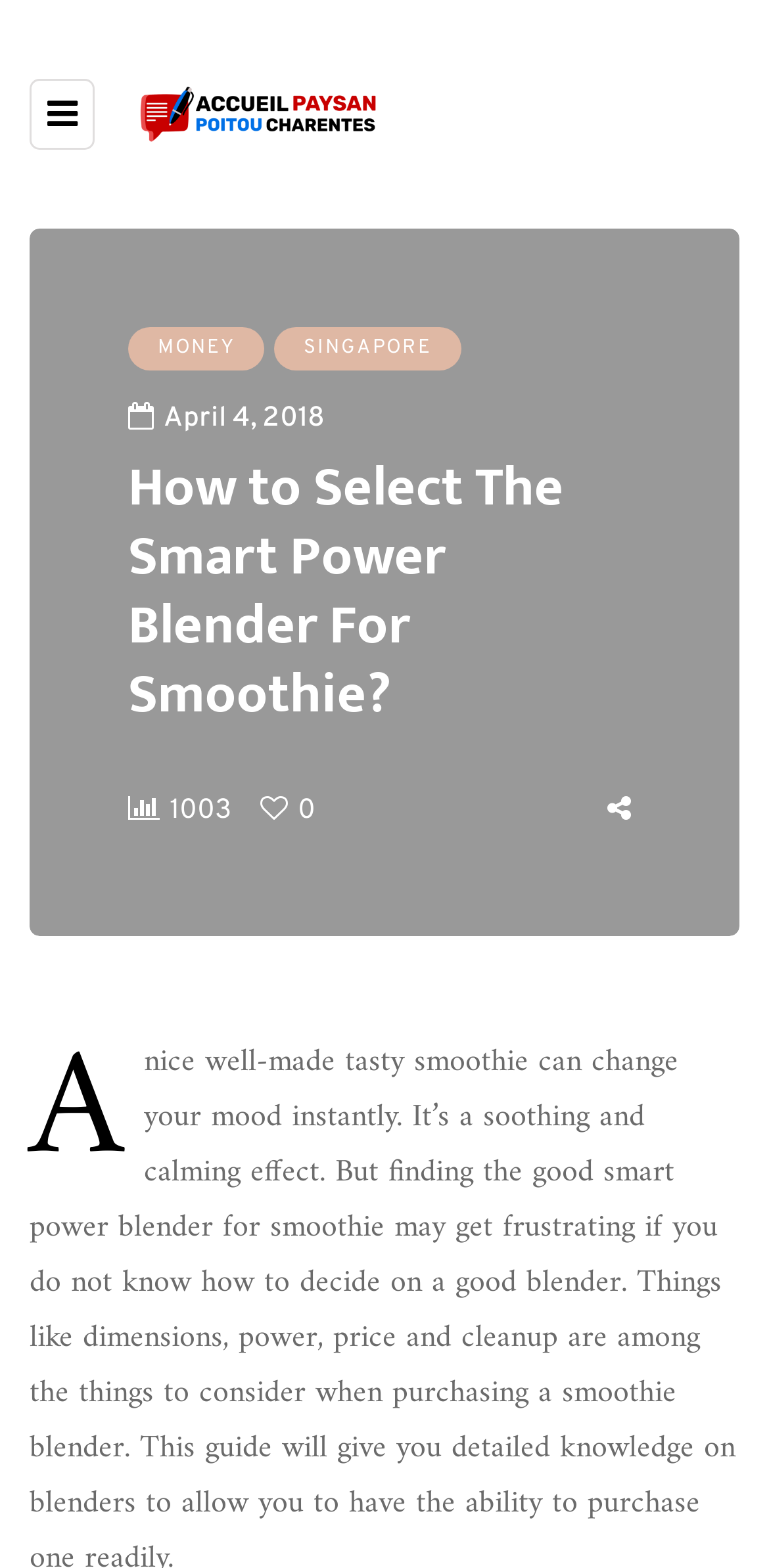What is the date of the article?
From the image, respond using a single word or phrase.

April 4, 2018